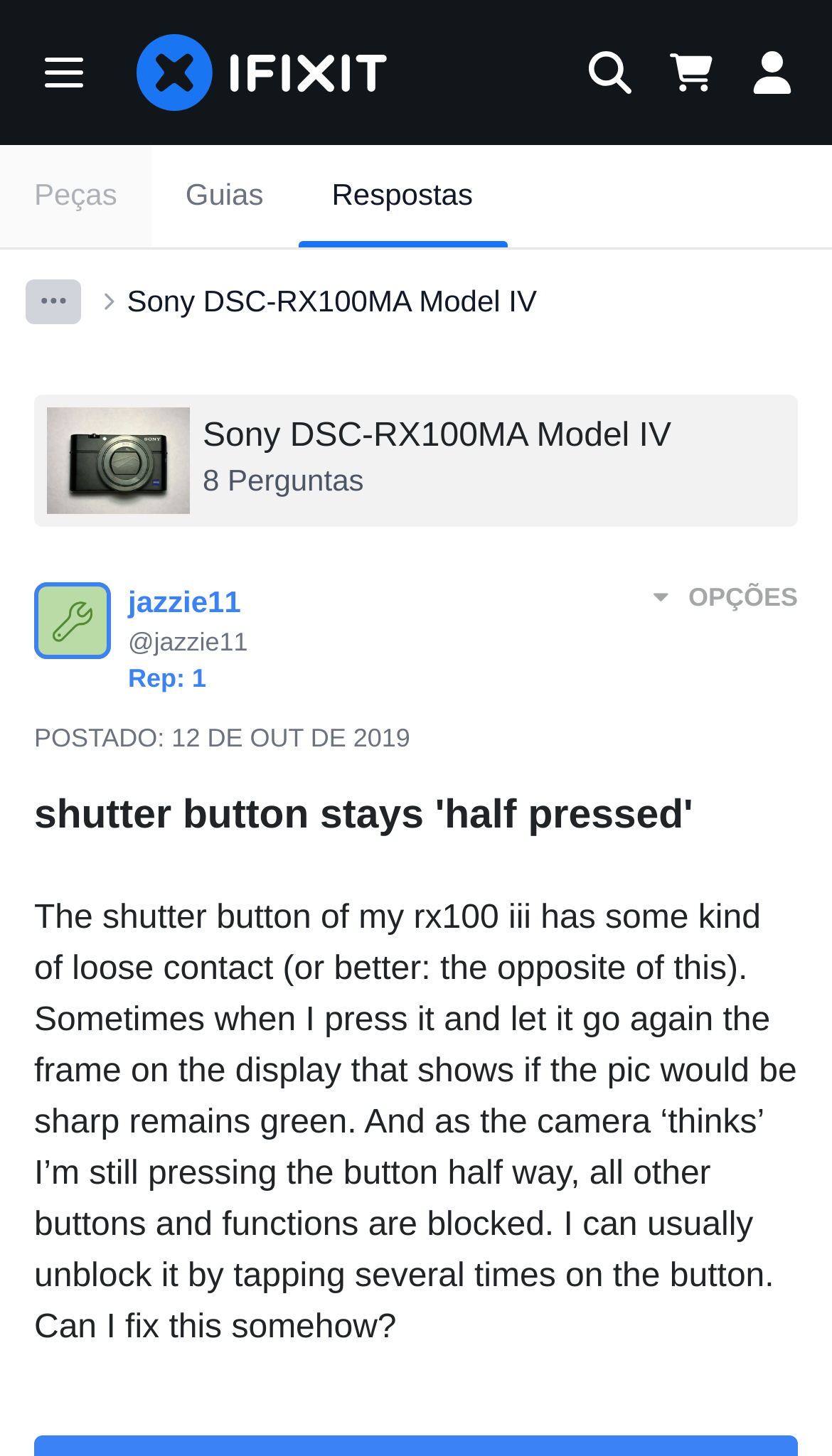Please give a one-word or short phrase response to the following question: 
Who posted the question on this page?

jazzie11